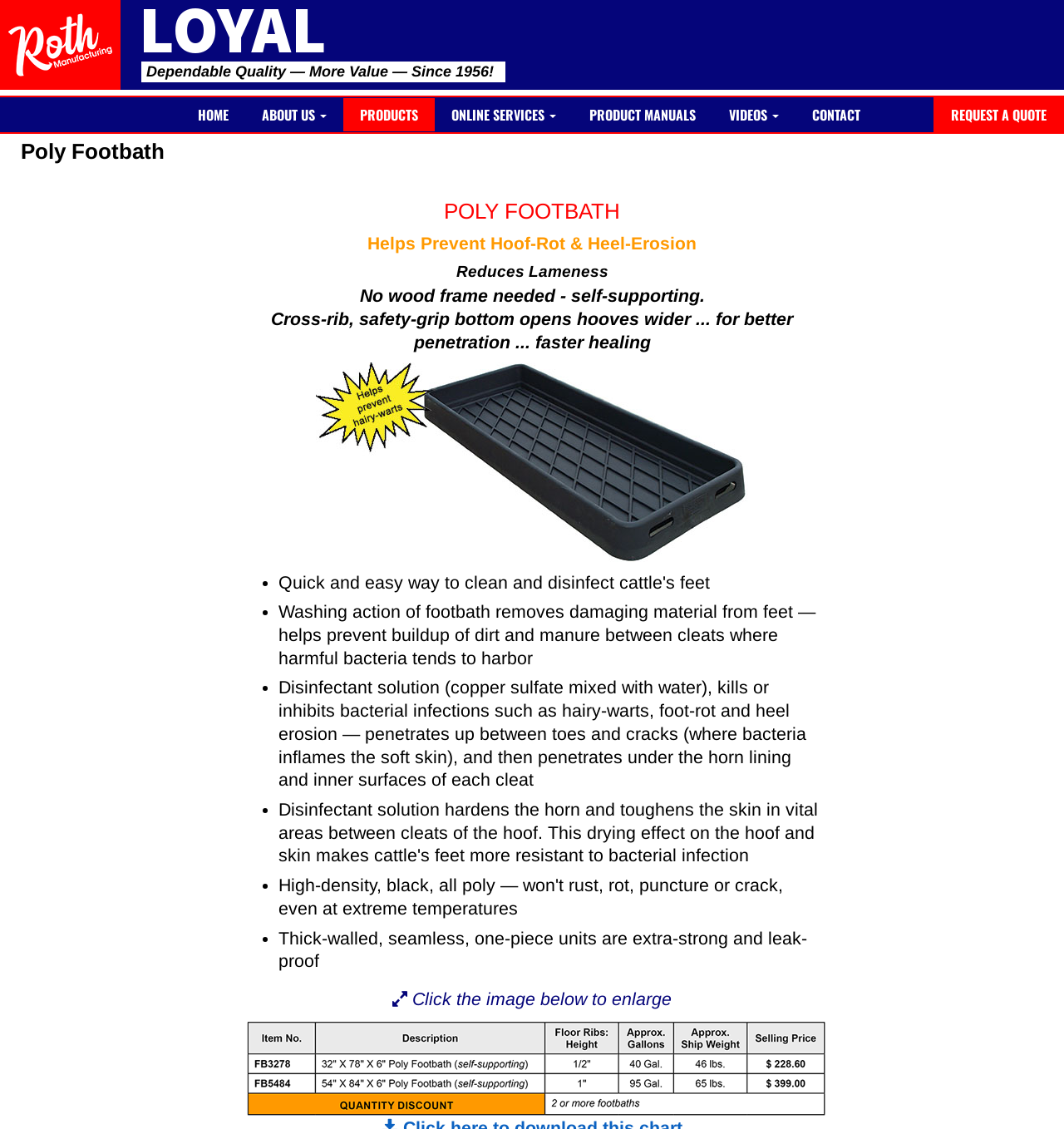Give a complete and precise description of the webpage's appearance.

The webpage is about Loyal Roth Manufacturing's Poly Footbath product. At the top, there is a logo image of Loyal Roth Manufacturing, followed by a tagline "Dependable Quality — More Value — Since 1956!". Below the tagline, there is a navigation menu with links to HOME, ABOUT US, PRODUCTS, ONLINE SERVICES, PRODUCT MANUALS, VIDEOS, and CONTACT. On the right side of the navigation menu, there is a call-to-action link "REQUEST A QUOTE".

The main content of the webpage is about the Poly Footbath product. There is a heading "POLY FOOTBATH" followed by several paragraphs of text describing the product's features and benefits, such as helping to prevent hoof-rot and heel-erosion, reducing lameness, and being self-supporting. There is also an image of the product, which can be enlarged by clicking on it.

The text is organized into sections with bullet points, highlighting the key features of the product, such as its washing action, disinfectant solution, and thick-walled construction. At the bottom of the page, there is a link to a price list for the Poly Footbath product, accompanied by a small image.